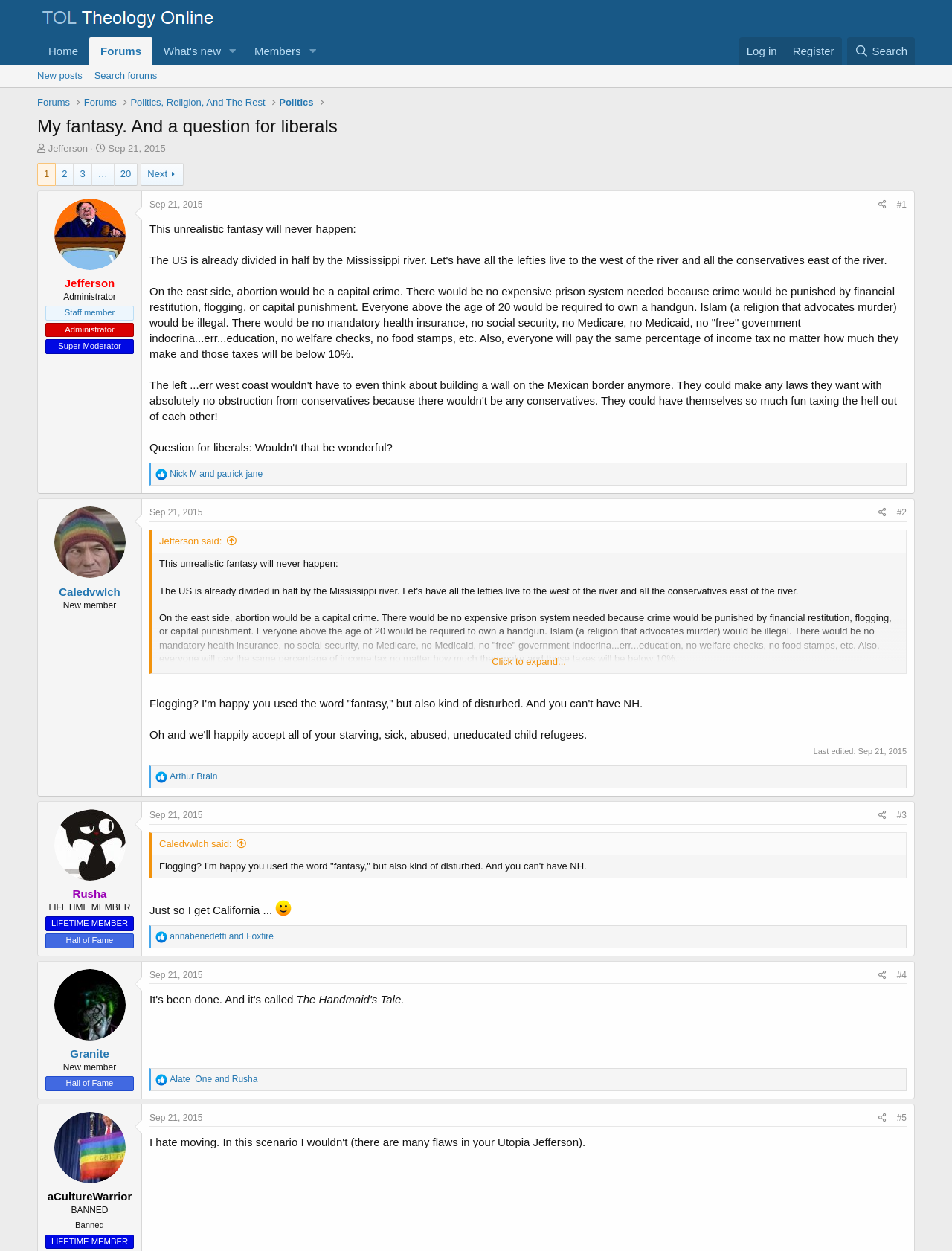Provide the bounding box coordinates of the HTML element this sentence describes: "alt="Jefferson"". The bounding box coordinates consist of four float numbers between 0 and 1, i.e., [left, top, right, bottom].

[0.057, 0.159, 0.132, 0.216]